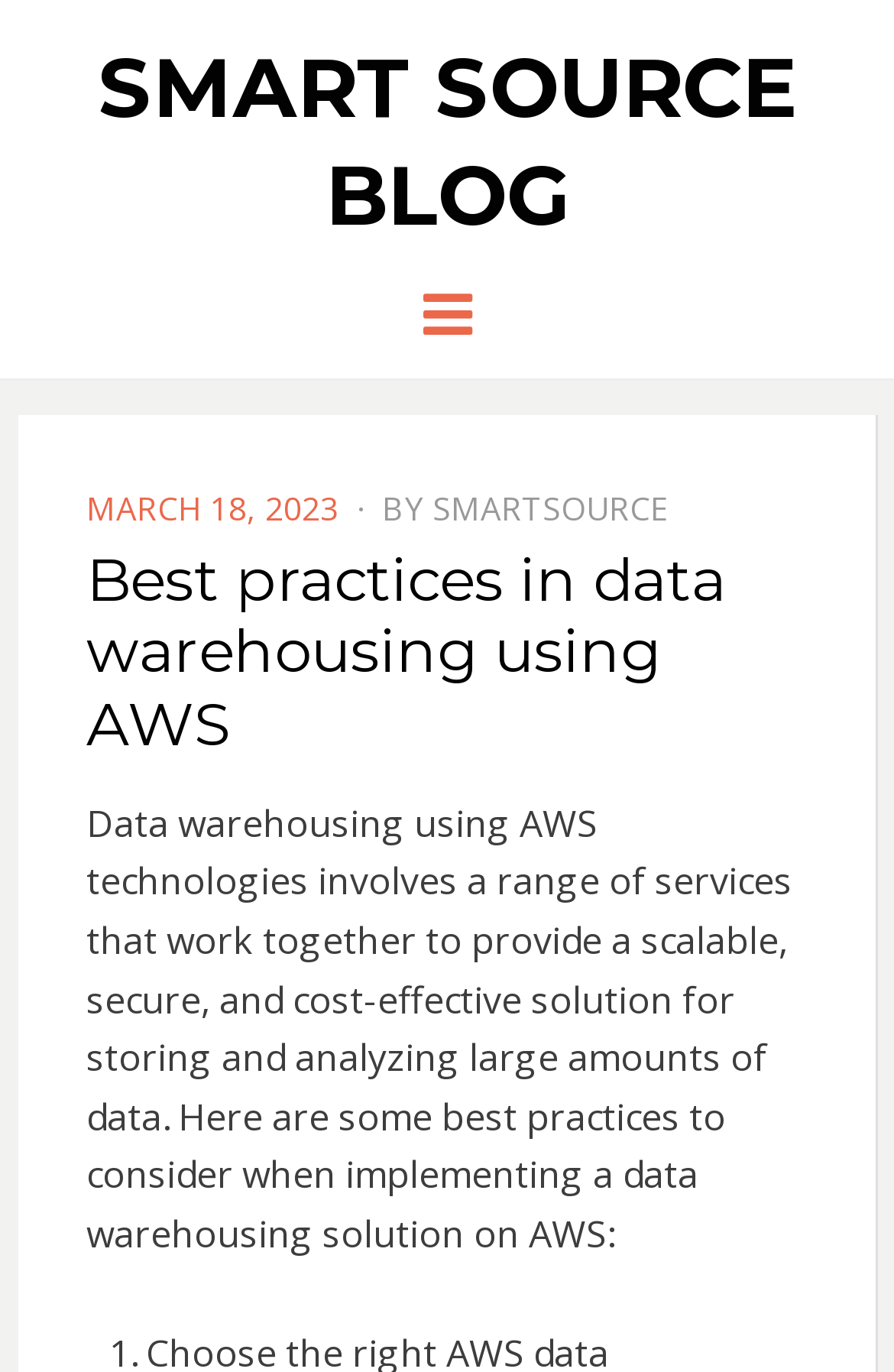What is the main title displayed on this webpage?

Best practices in data warehousing using AWS